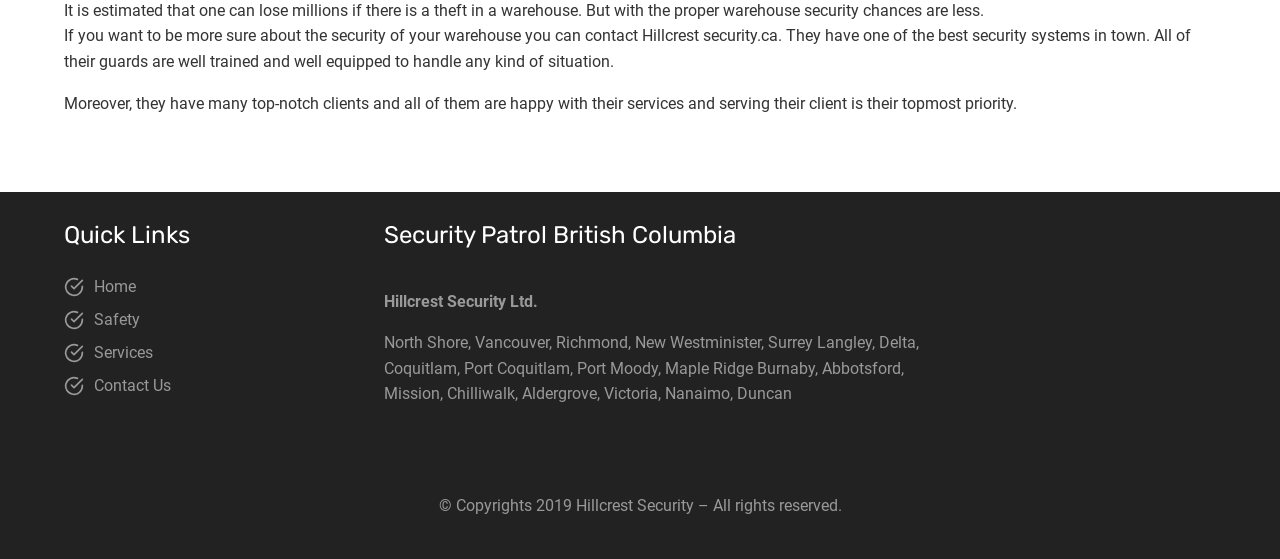Using the element description provided, determine the bounding box coordinates in the format (top-left x, top-left y, bottom-right x, bottom-right y). Ensure that all values are floating point numbers between 0 and 1. Element description: Safety

[0.073, 0.554, 0.109, 0.588]